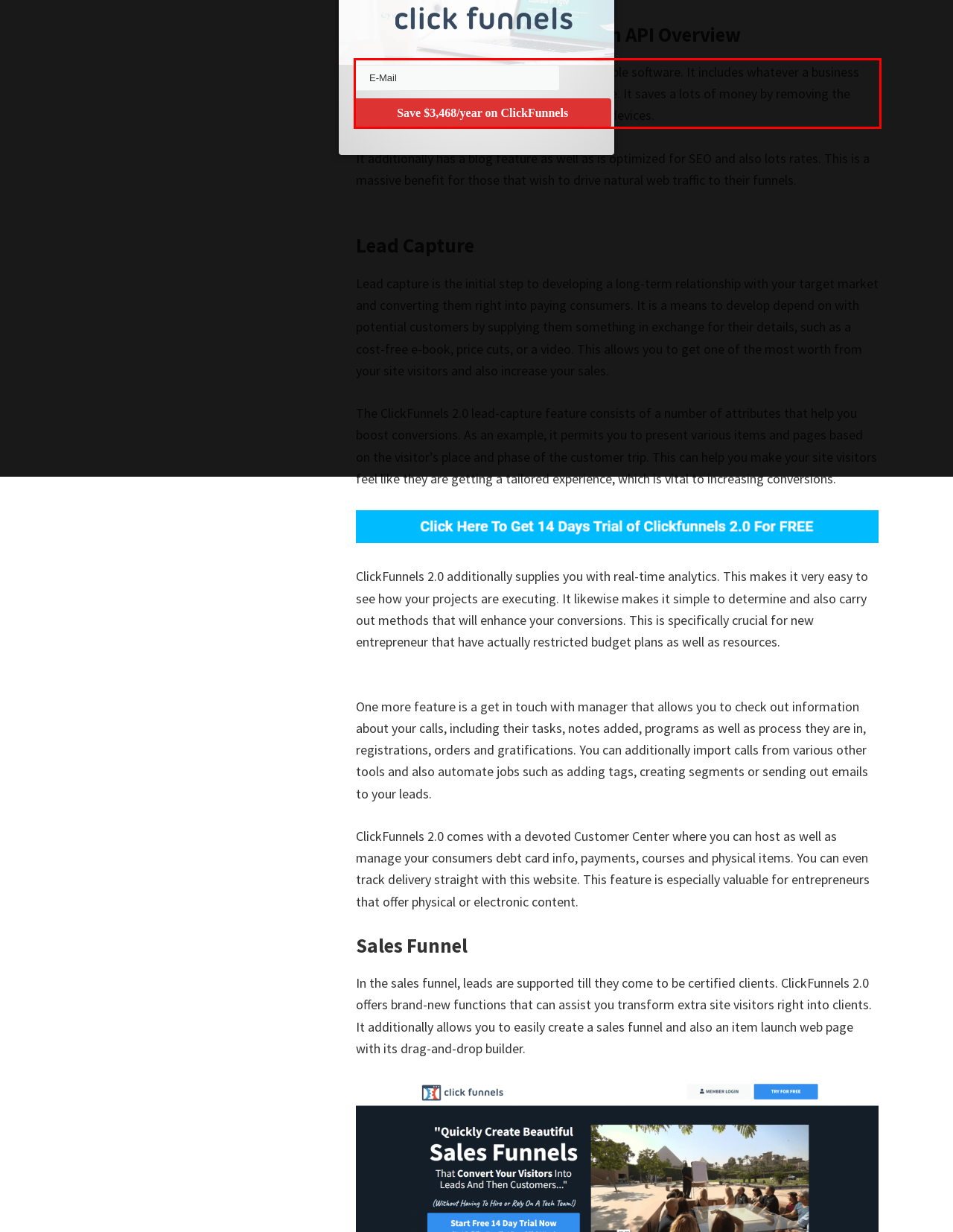You are given a screenshot with a red rectangle. Identify and extract the text within this red bounding box using OCR.

ClickFunnels 2.0 is a significant as well as durable software. It includes whatever a business owner needs to build an on the internet service. It saves a lots of money by removing the demand to buy as well as incorporate several devices.